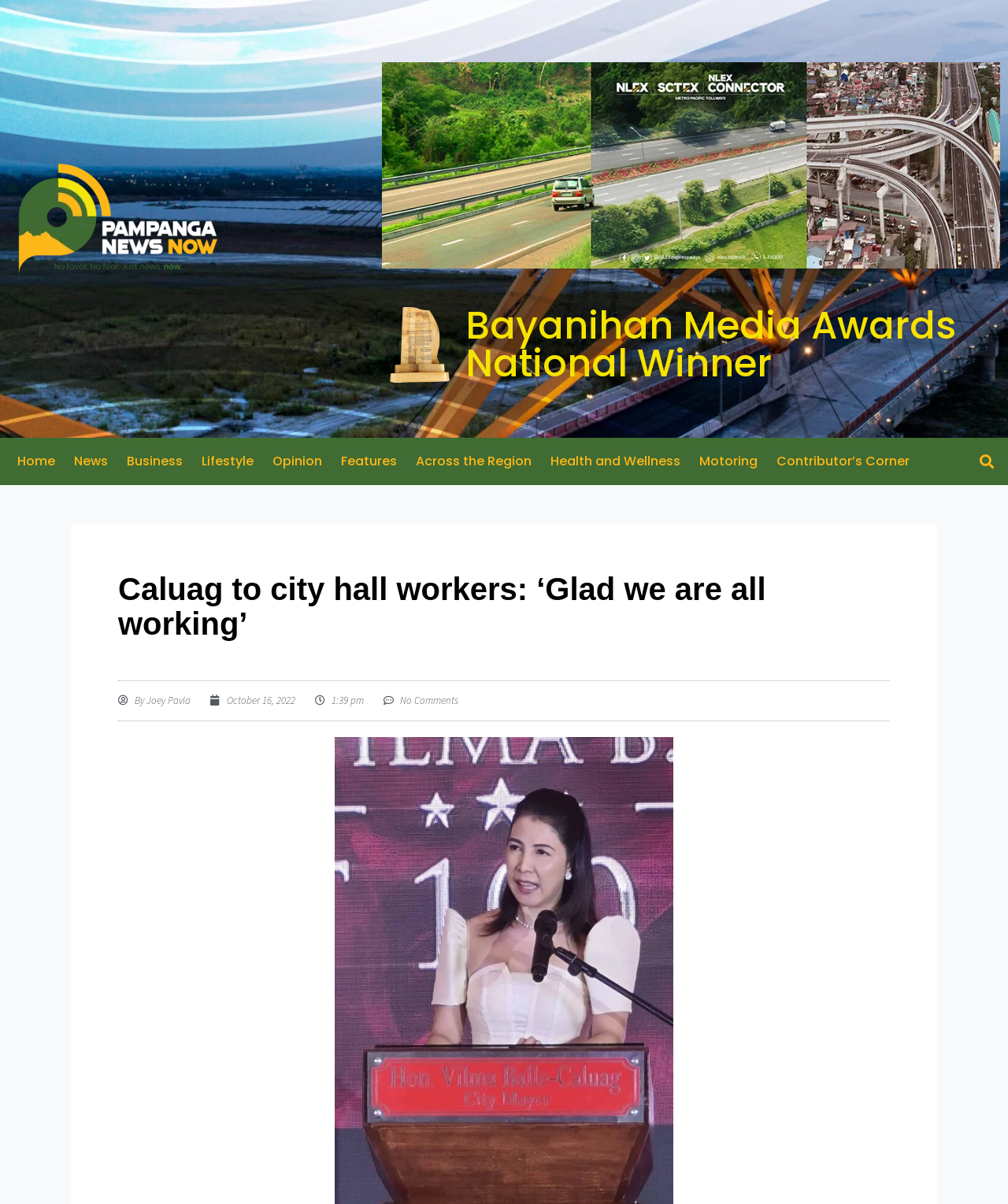Who is the author of the article?
Look at the webpage screenshot and answer the question with a detailed explanation.

I found the answer by looking at the link element with the text 'By Joey Pavia' which is located at [0.117, 0.576, 0.189, 0.588]. This suggests that the author of the article is Joey Pavia.